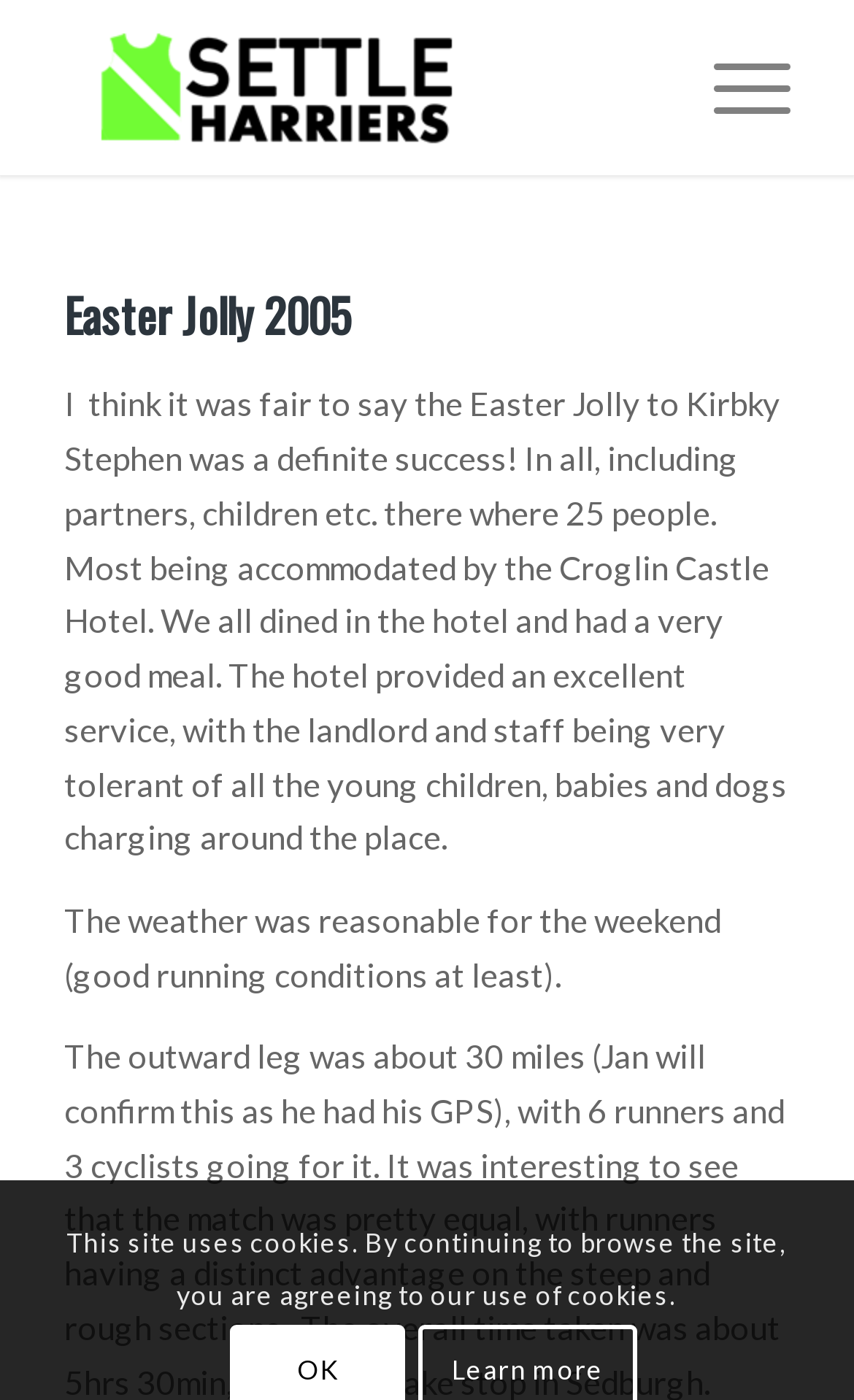By analyzing the image, answer the following question with a detailed response: What is the name of the running club?

I found the answer by looking at the image element with the text 'Settle Harriers Running Club' which is a part of the link element with the id 'logo-head'.